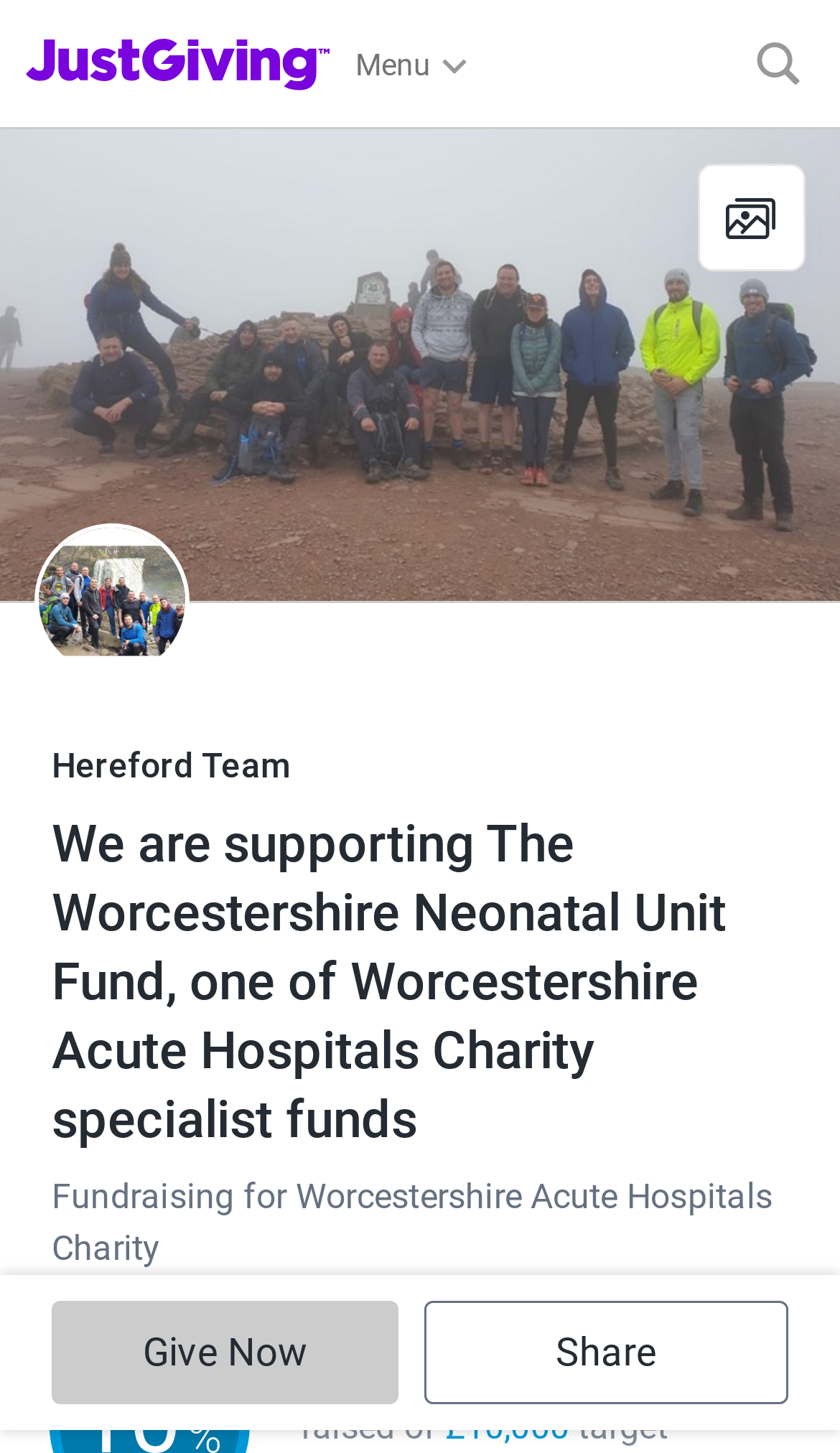What is the target amount for fundraising?
Please answer the question with as much detail and depth as you can.

The answer can be found in the static text element that displays the target amount, which is £10,000.